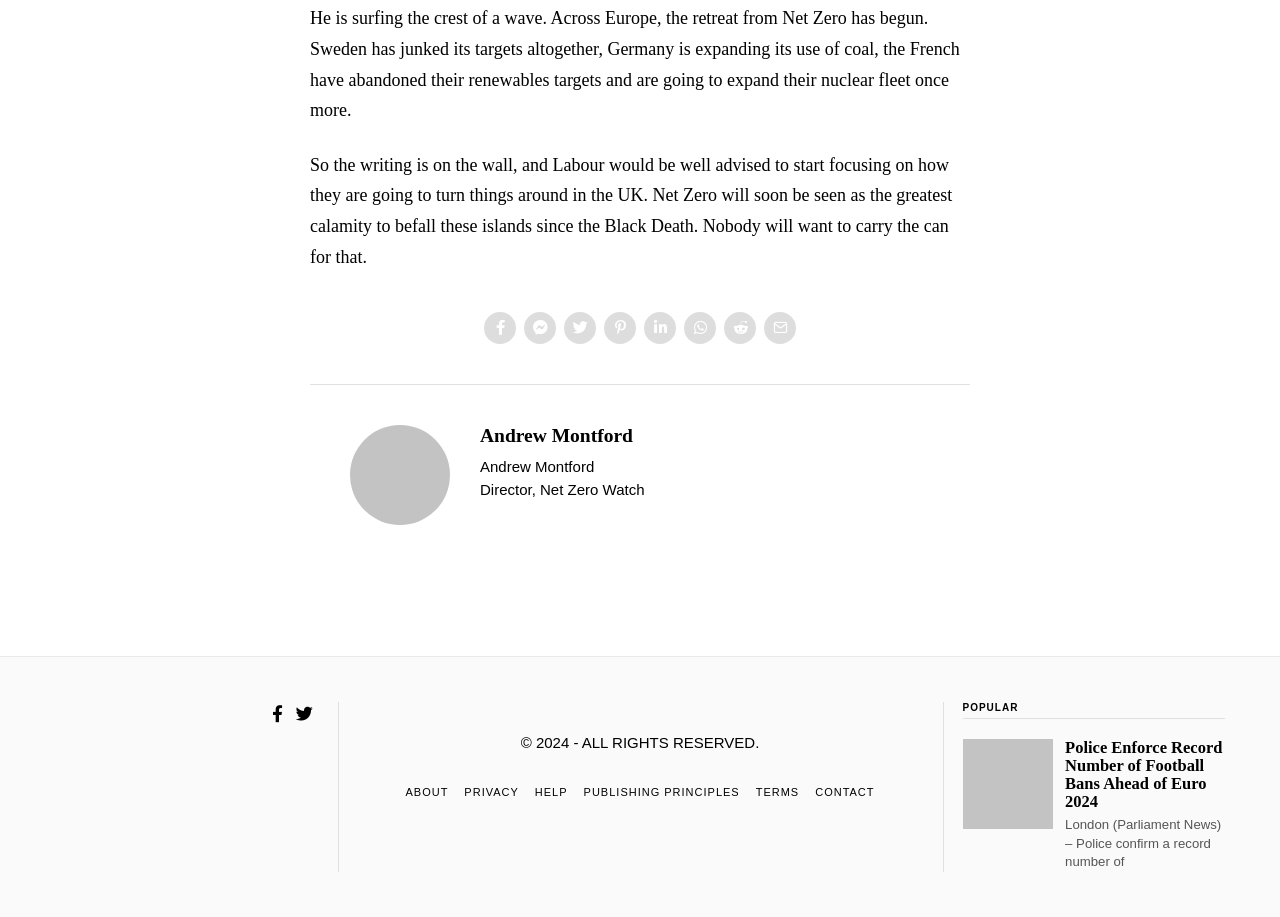Consider the image and give a detailed and elaborate answer to the question: 
What is the topic of the article below the heading 'POPULAR'?

The topic of the article can be found by looking at the heading element with the text 'Police Enforce Record Number of Football Bans Ahead of Euro 2024' which is located below the heading element with the text 'POPULAR'. This heading element has a bounding box coordinate of [0.832, 0.806, 0.957, 0.885].